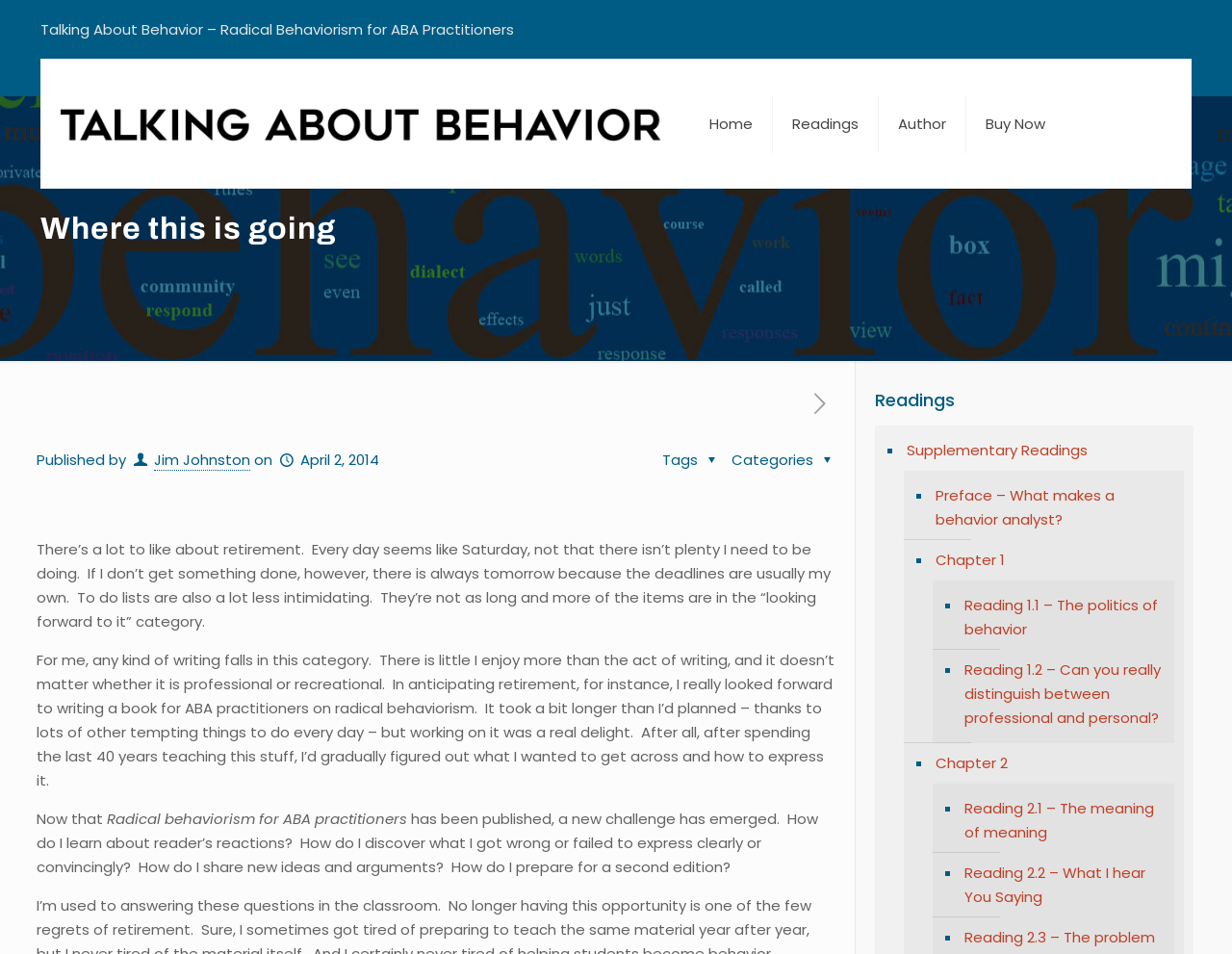What is the author's name?
Answer the question with as much detail as you can, using the image as a reference.

The author's name can be found in the section 'Published by' where it is written 'Published by Jim Johnston'.